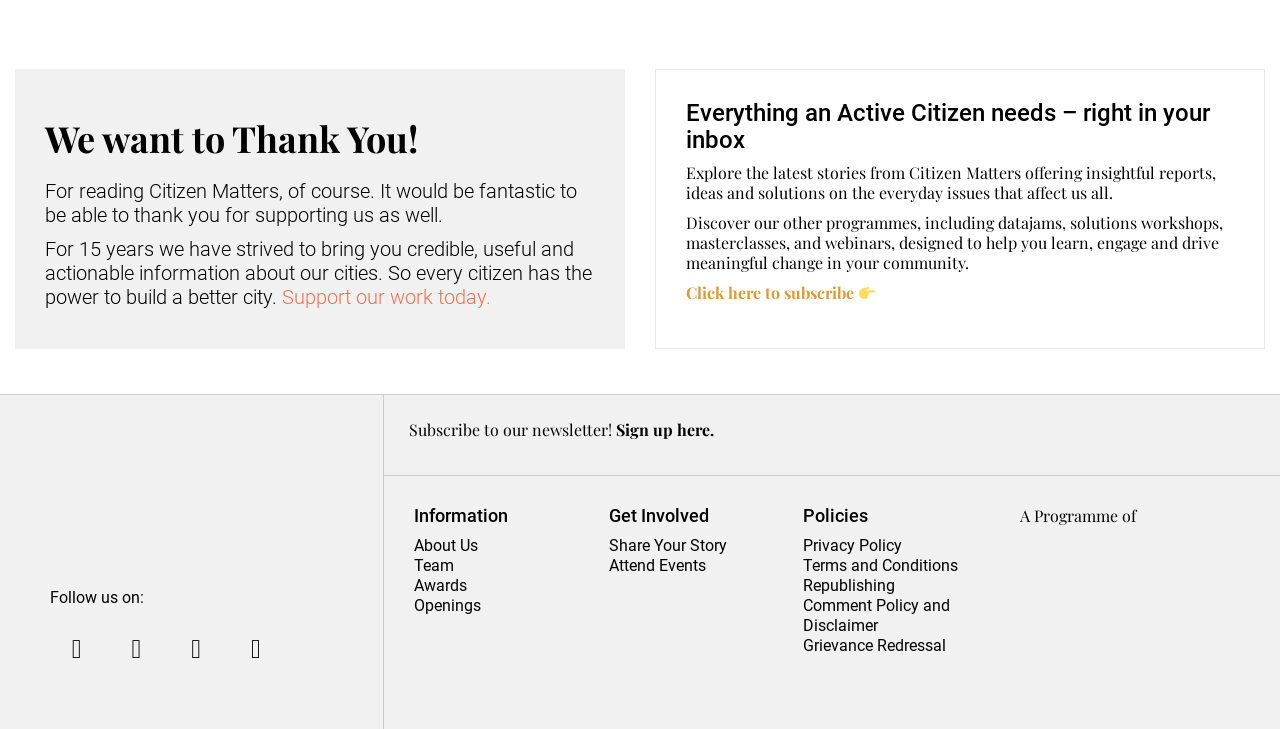Provide a short answer using a single word or phrase for the following question: 
How can I support Citizen Matters?

Support our work today